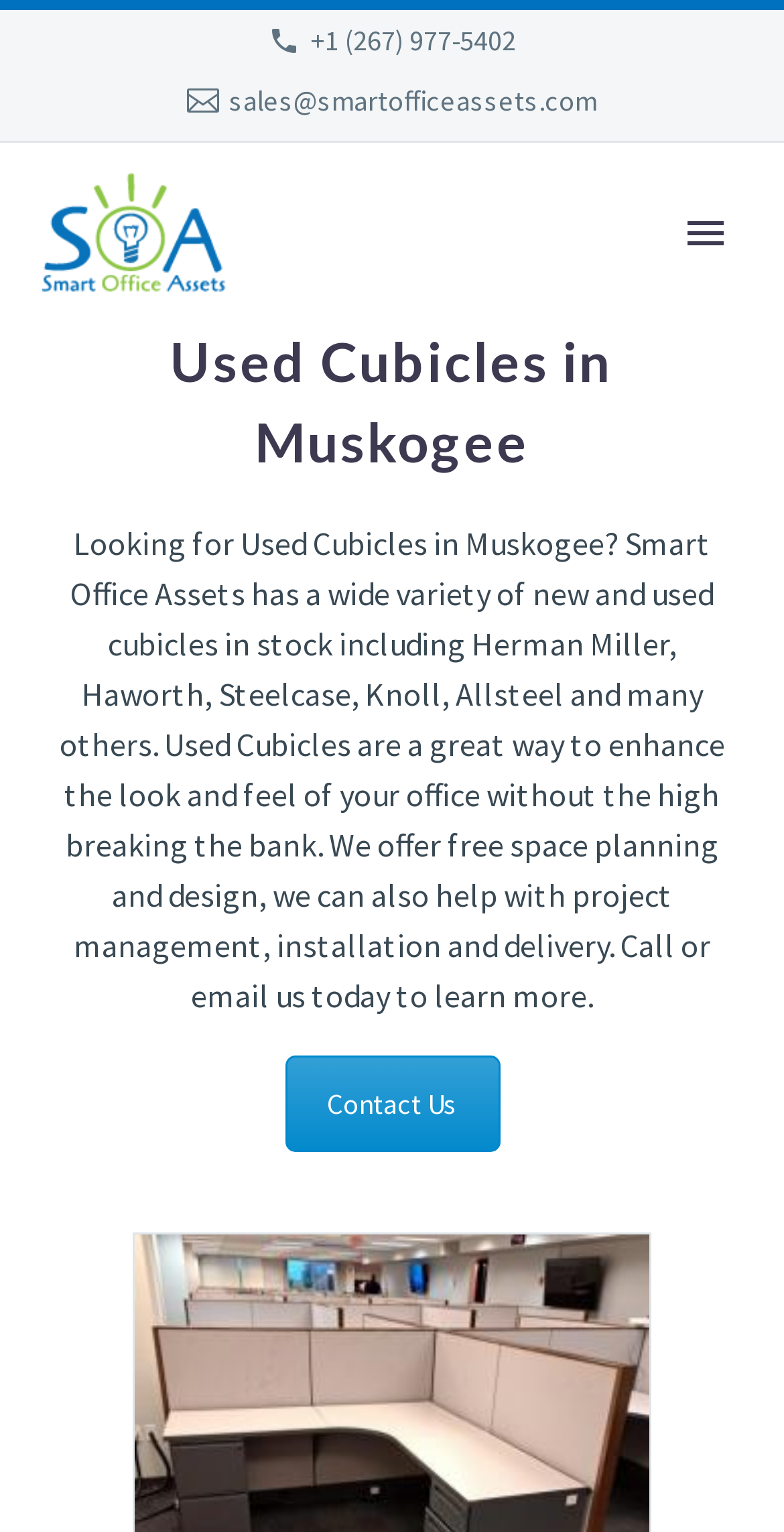What type of products does this company sell?
We need a detailed and meticulous answer to the question.

Based on the links and text on the webpage, it appears that this company sells used office furniture, including cubicles, desks, chairs, and tables from various brands such as Herman Miller, Haworth, and Steelcase.